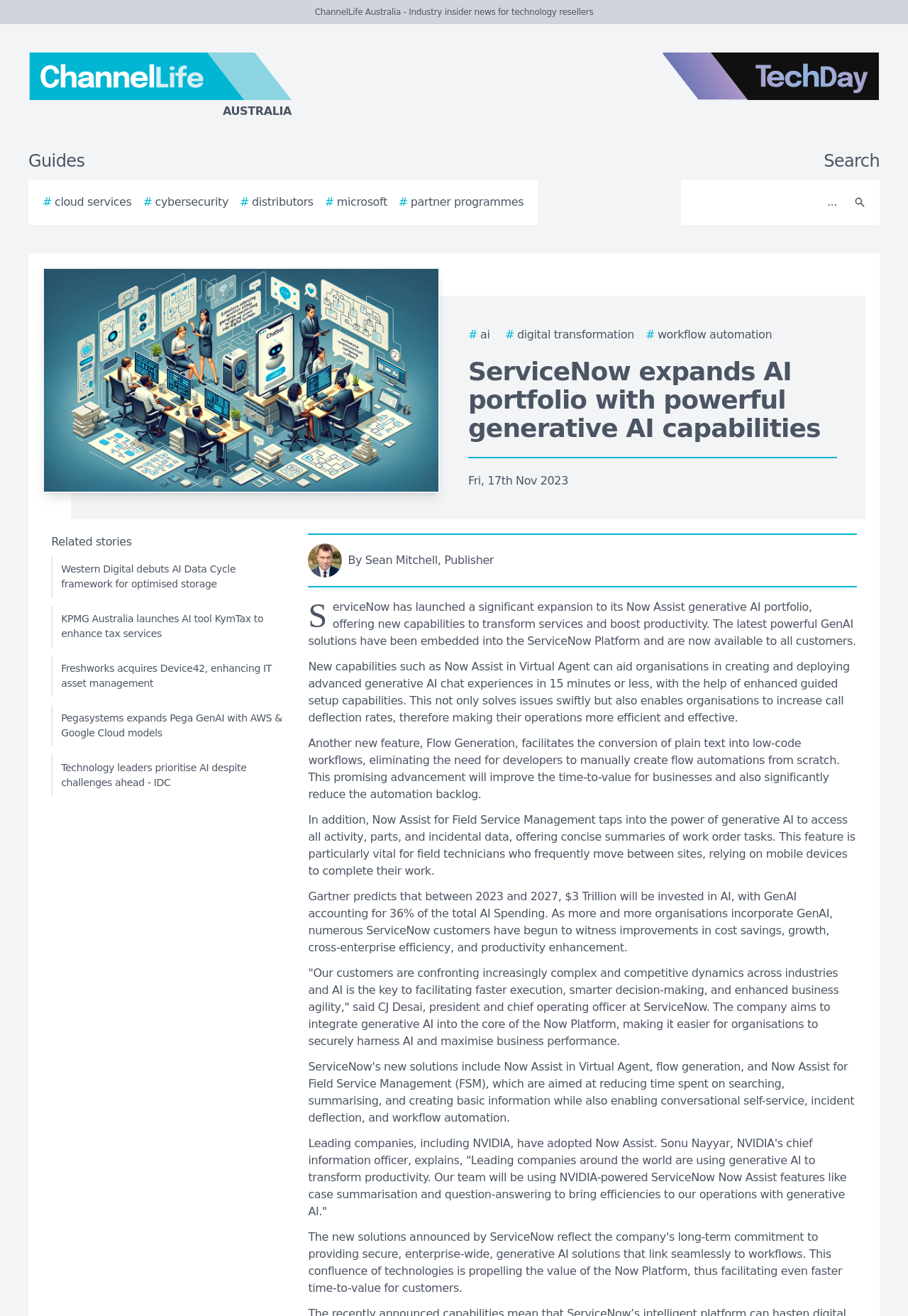What is the purpose of Now Assist in Virtual Agent?
From the screenshot, supply a one-word or short-phrase answer.

Create advanced generative AI chat experiences